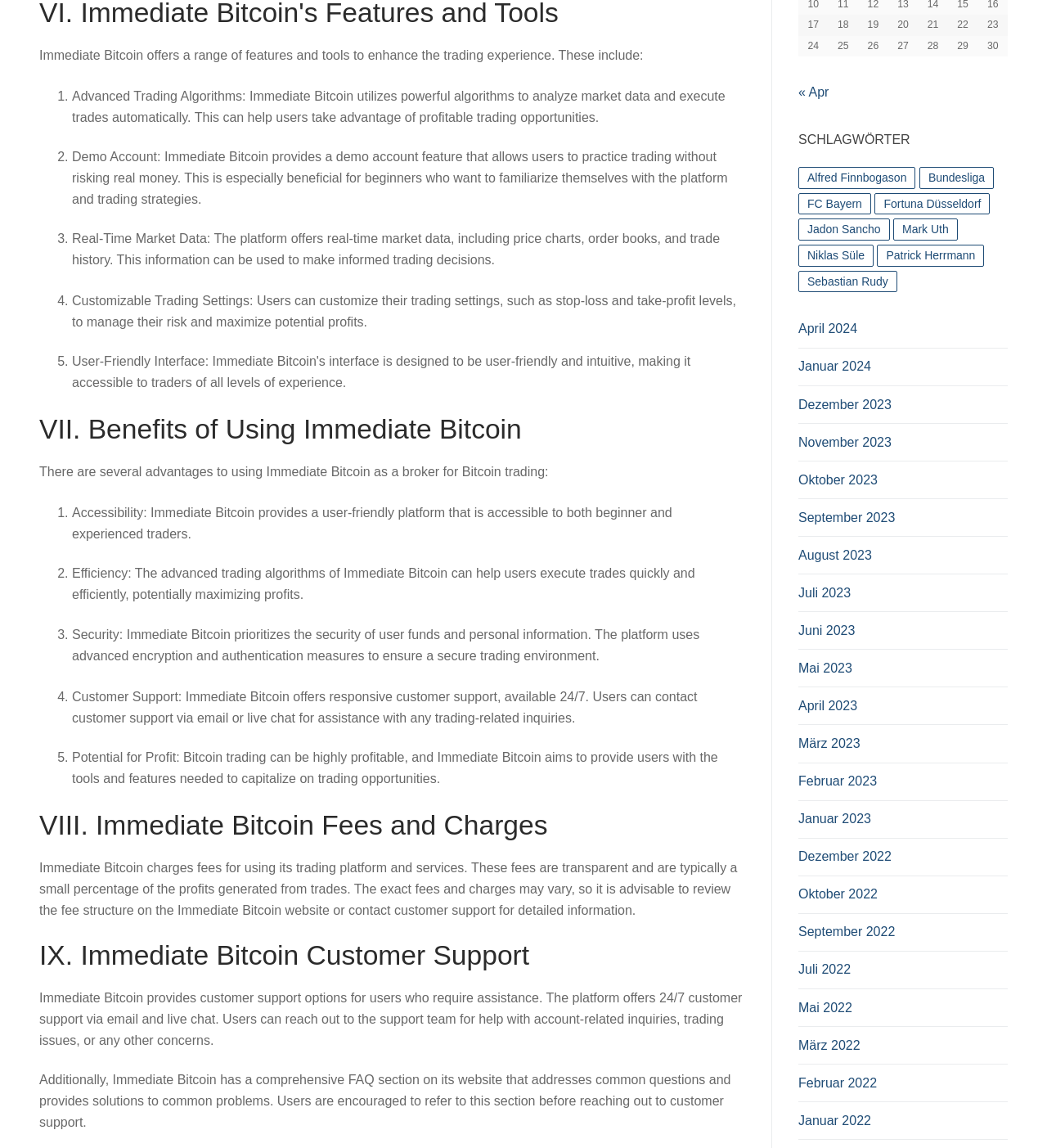How does Immediate Bitcoin prioritize user security?
Give a thorough and detailed response to the question.

The webpage states that Immediate Bitcoin prioritizes the security of user funds and personal information. To achieve this, the platform uses advanced encryption and authentication measures to ensure a secure trading environment.